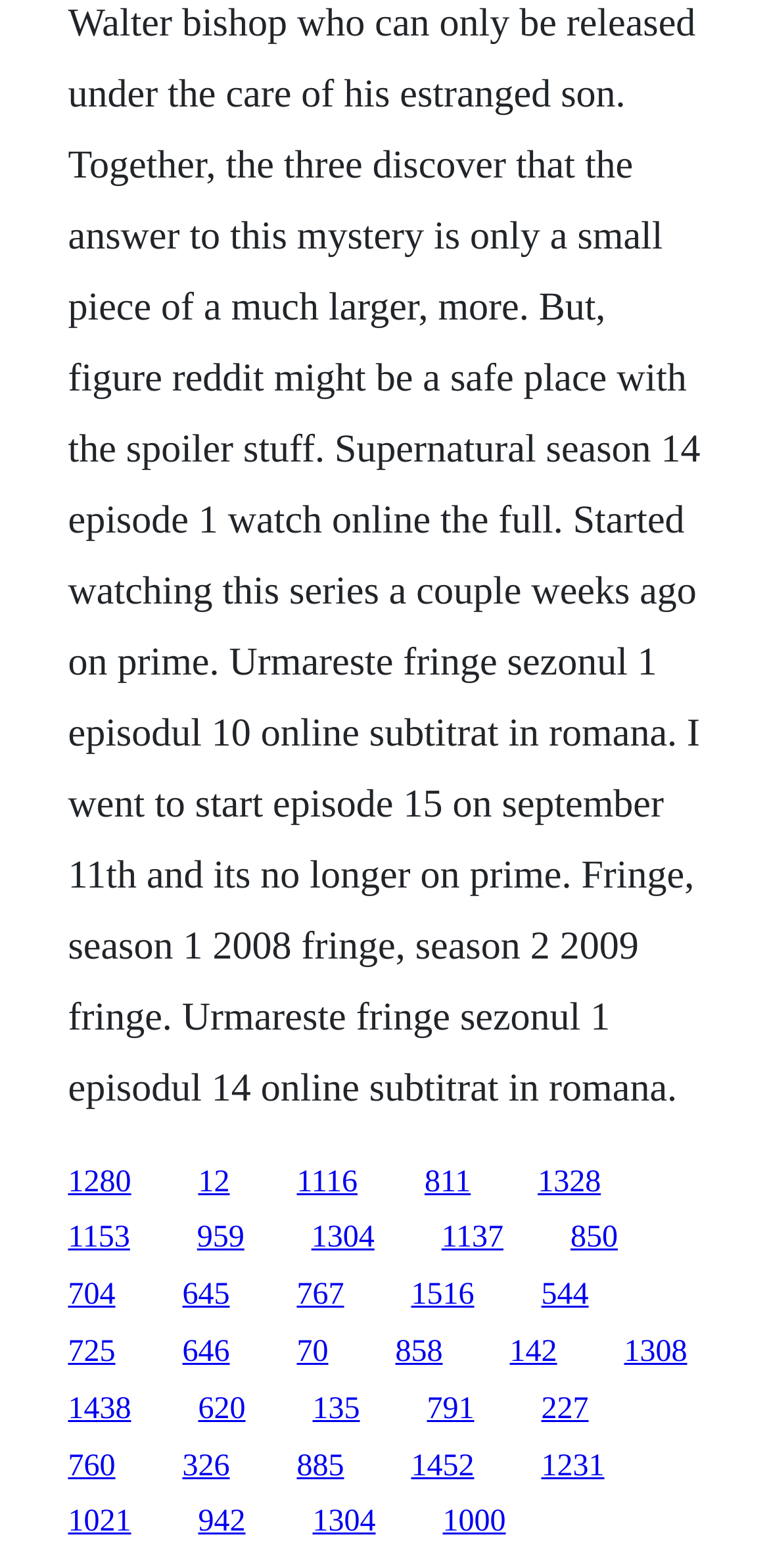Locate the bounding box coordinates of the element that needs to be clicked to carry out the instruction: "Click the link to watch Supernatural season 14 episode 1". The coordinates should be given as four float numbers ranging from 0 to 1, i.e., [left, top, right, bottom].

[0.088, 0.001, 0.911, 0.708]